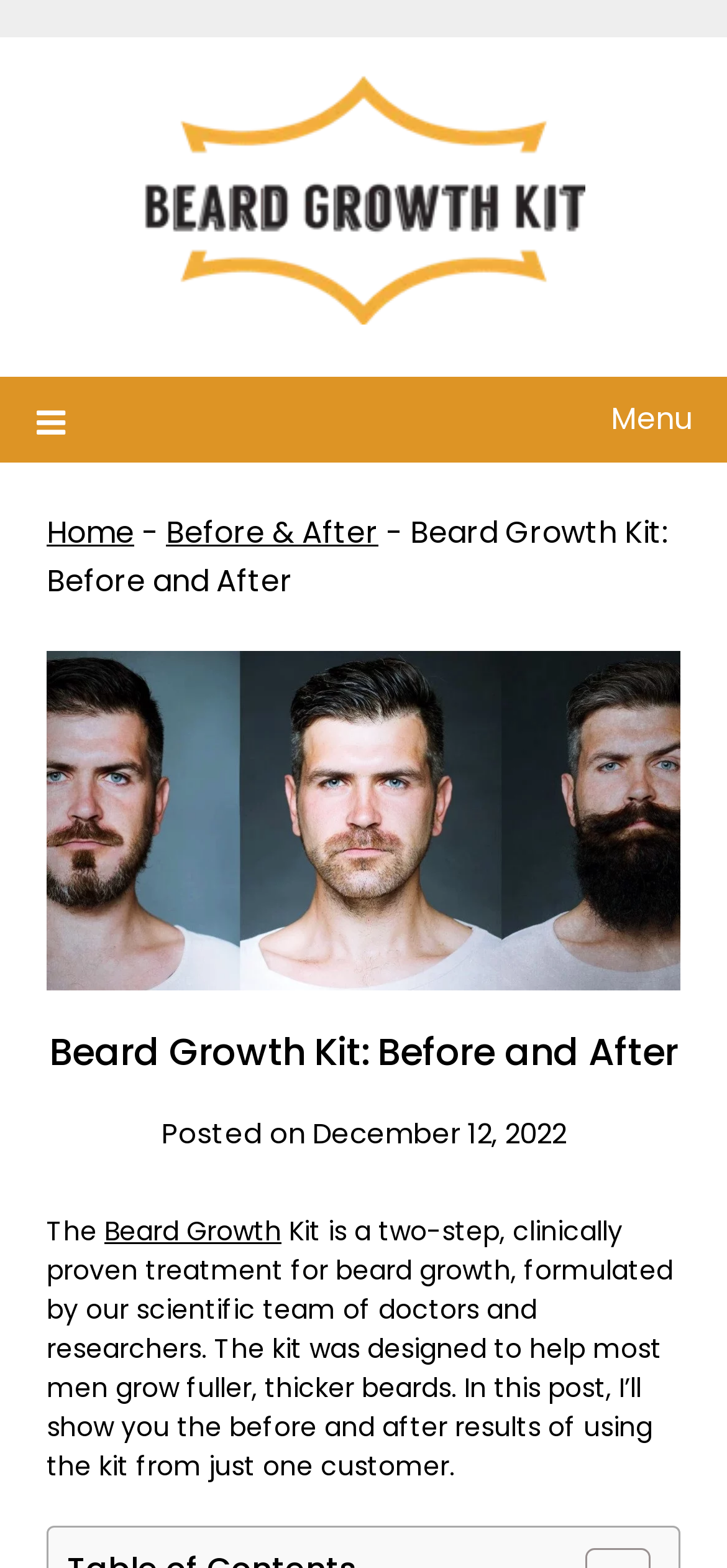Give a detailed account of the webpage, highlighting key information.

The webpage is about the Beard Growth Kit, a two-step, clinically proven treatment for beard growth. At the top left of the page, there is a logo of "beardgrowthkit" with a link to the homepage. Next to the logo, there is a menu button with a navigation breadcrumbs section below it. The breadcrumbs section displays the navigation path, including links to "Home" and "Before & After" pages.

Below the menu button, there is a large image that takes up most of the width of the page, with a heading "Beard Growth Kit: Before and After" above it. The image is likely a before-and-after comparison of the results of using the Beard Growth Kit.

Under the image, there is a section with a heading "Beard Growth Kit: Before and After" and a subheading "Posted on December 12, 2022". Below this section, there is a paragraph of text that describes the Beard Growth Kit, stating that it is a two-step, clinically proven treatment for beard growth, formulated by a team of doctors and researchers. The text also mentions that the kit is designed to help men grow fuller, thicker beards and that the post will show the before and after results of using the kit from one customer.

Overall, the webpage appears to be a product page or a blog post about the Beard Growth Kit, showcasing its features and benefits, as well as providing before-and-after results of using the product.